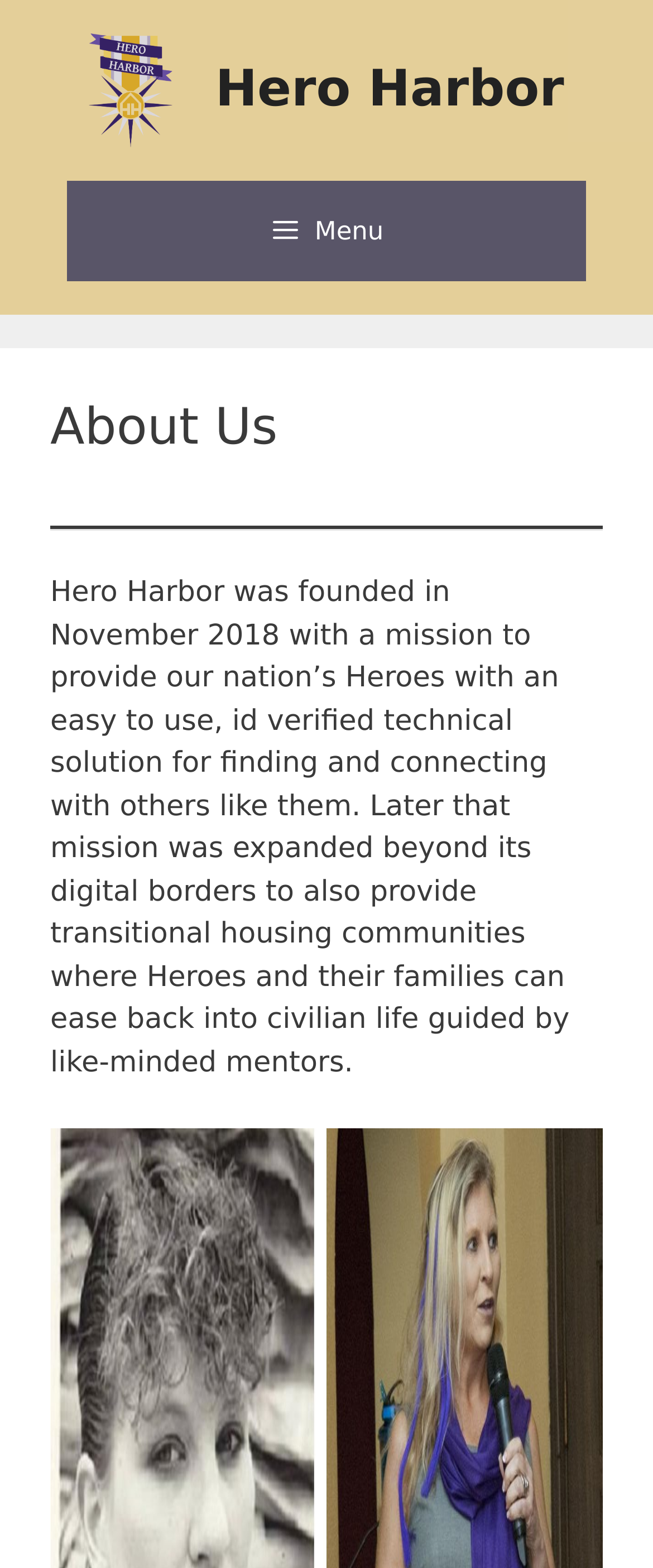What guides heroes and their families in Hero Harbor communities?
Using the image as a reference, deliver a detailed and thorough answer to the question.

The guidance provided to heroes and their families in Hero Harbor communities can be found in the paragraph of text that describes the organization. It states that heroes and their families are guided by like-minded mentors in the transitional housing communities.